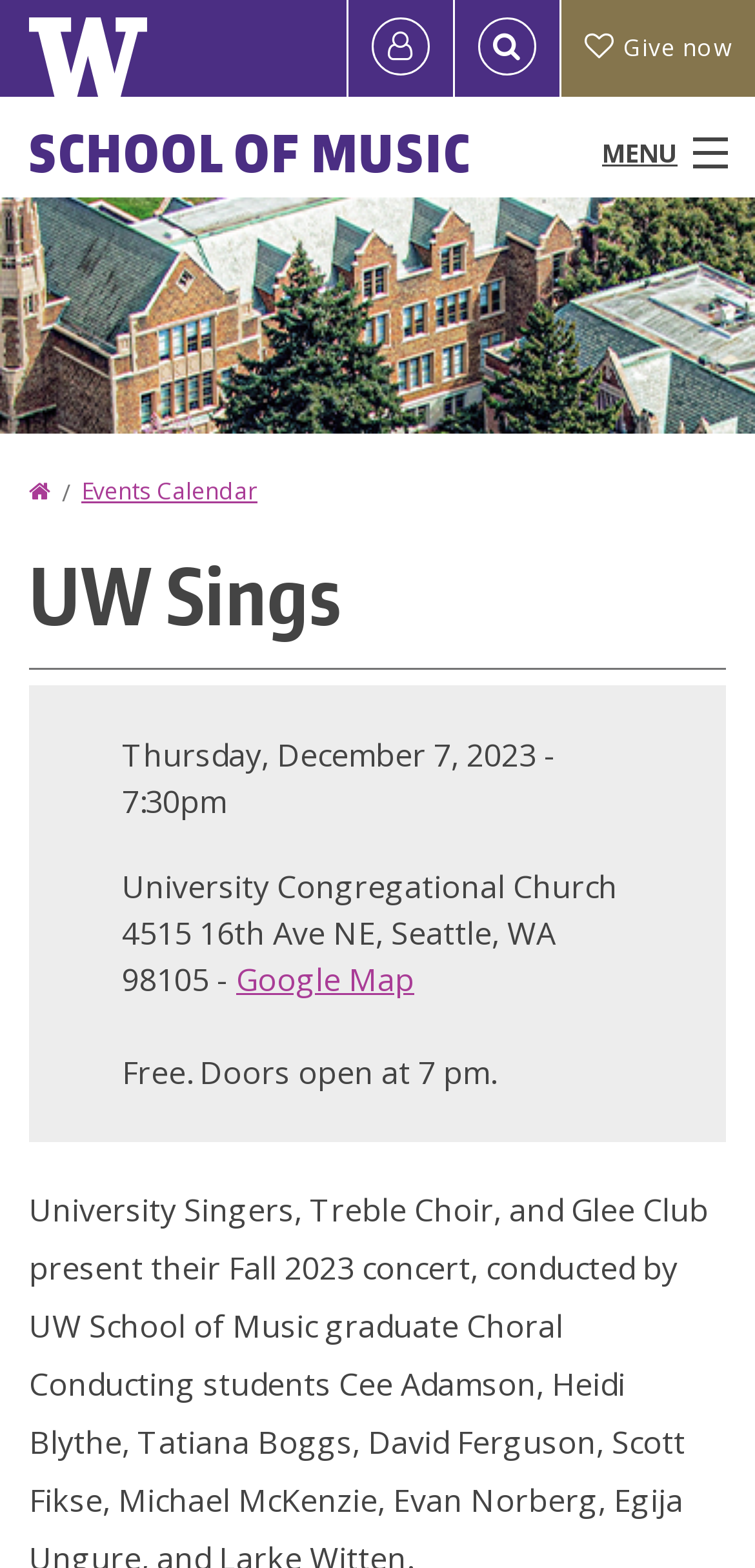What is the name of the school?
Examine the image closely and answer the question with as much detail as possible.

I found the school name by looking at the navigation menu which has a heading 'SCHOOL OF MUSIC'.